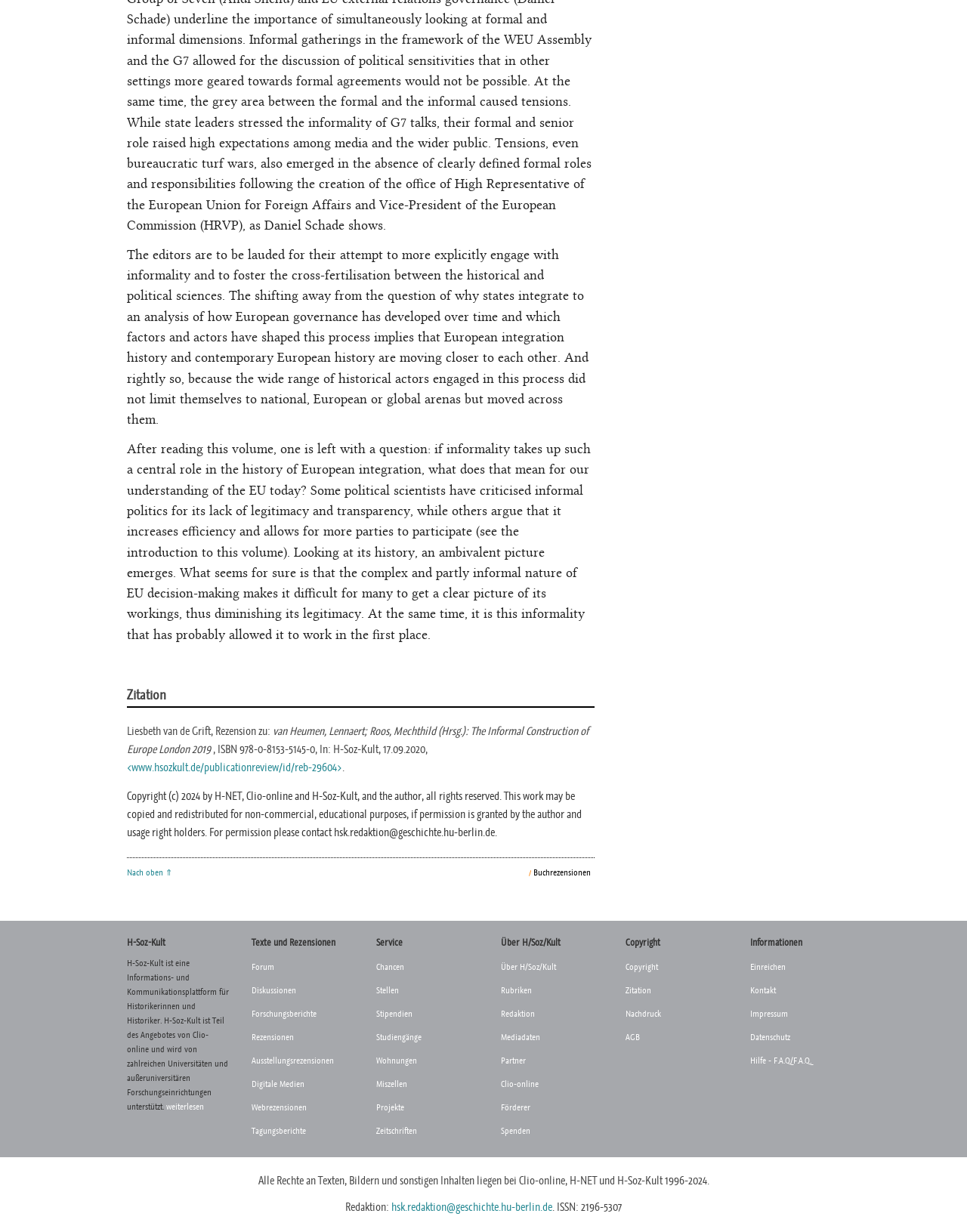Please locate the bounding box coordinates for the element that should be clicked to achieve the following instruction: "contact the editor". Ensure the coordinates are given as four float numbers between 0 and 1, i.e., [left, top, right, bottom].

[0.405, 0.974, 0.571, 0.986]